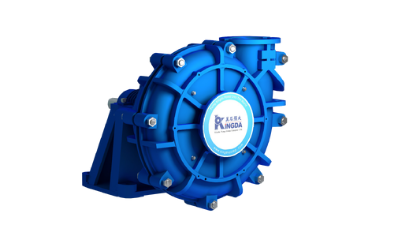Offer a meticulous description of the image.

The image showcases the M (R) KSH series heavy-duty slurry pump, noted for its robust and efficient design. This modern pump features a distinctive blue casing, designed to withstand the demanding conditions of slurry transportation. Engineered with a double pump casing structure, it boasts high efficiency, low vibration, and excellent wear resistance. The design allows for optimal suction performance and reliability during operation, making it an ideal choice for heavy-duty applications. Additionally, it incorporates advanced technology that enhances maintenance convenience, ensuring long service life and stable performance in various industrial settings.